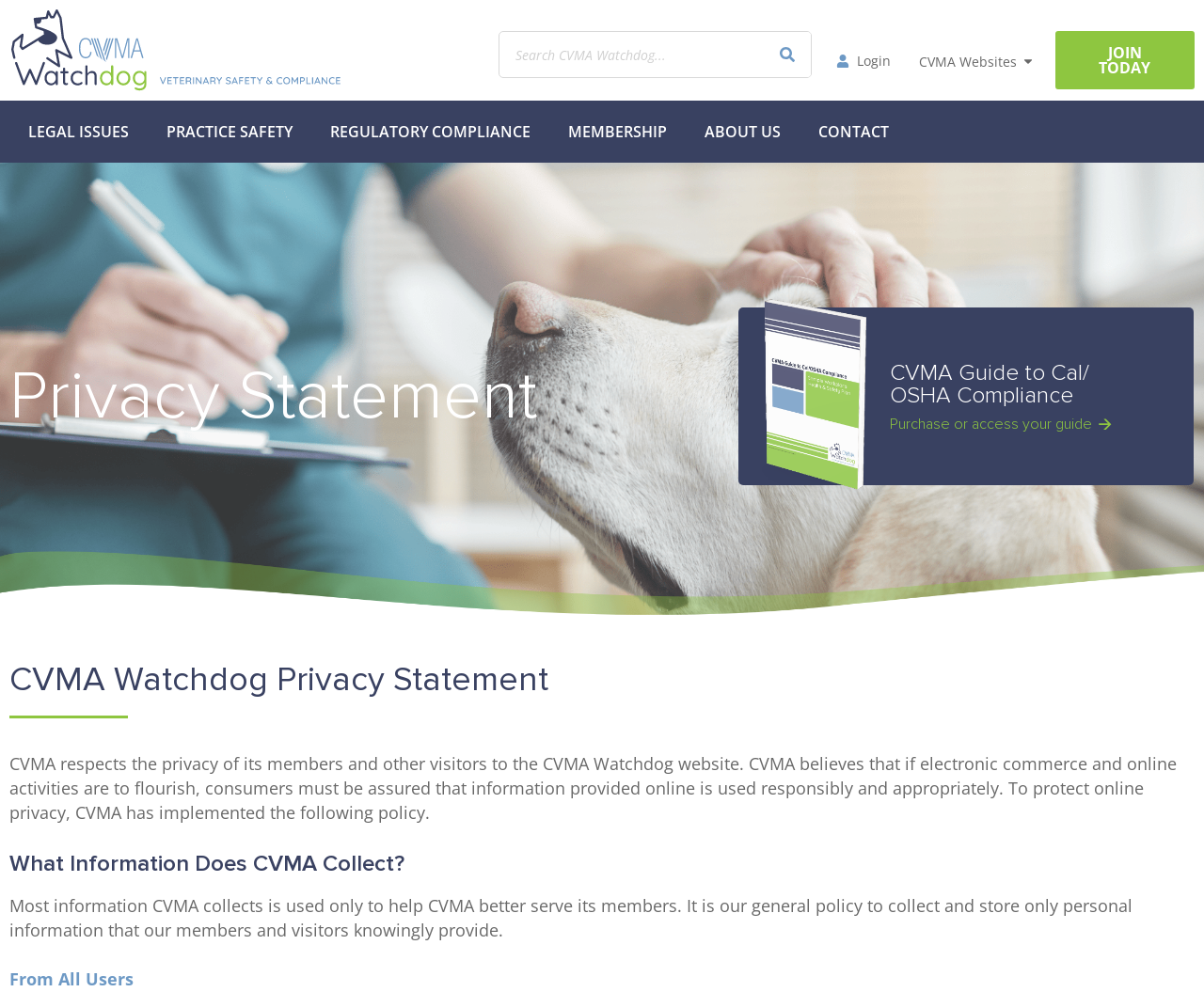Give the bounding box coordinates for this UI element: "Login". The coordinates should be four float numbers between 0 and 1, arranged as [left, top, right, bottom].

[0.682, 0.052, 0.74, 0.071]